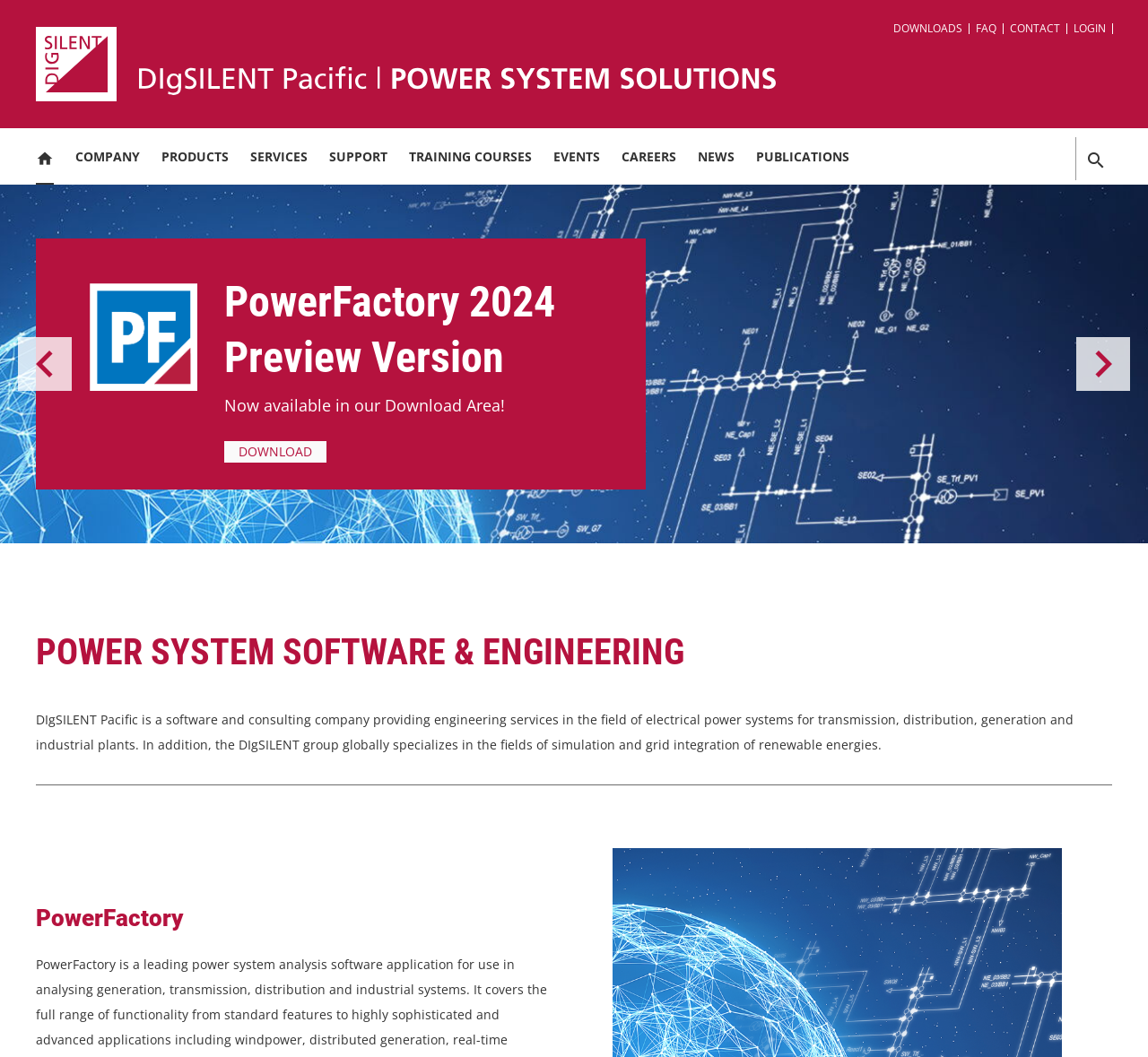Give an in-depth explanation of the webpage layout and content.

The webpage is about Power System Solutions provided by DIgSILENT Pacific. At the top, there is a navigation menu with links to "DOWNLOADS", "FAQ", "CONTACT", "LOGIN", and the company's logo. Below the navigation menu, there is a large banner with the company's name and a logo.

On the left side, there is a vertical menu with links to "COMPANY", "PRODUCTS", "SERVICES", "SUPPORT", "TRAINING COURSES", "EVENTS", "CAREERS", "NEWS", and "PUBLICATIONS". Each of these links has a dropdown menu.

In the main content area, there is a large image of PowerFactory, a power system software, with a heading "PowerFactory 2024 Preview Version" and a description "Now available in our Download Area!". There is also a "DOWNLOAD" link below the image.

Below the image, there is a heading "POWER SYSTEM SOFTWARE & ENGINEERING" followed by a paragraph of text describing the company's services in the field of electrical power systems. The text continues in another paragraph, mentioning simulation and grid integration of renewable energies.

At the bottom of the page, there is a horizontal separator, followed by a heading "PowerFactory" and two buttons, "No" and "Continue". There are also navigation links to "Previous" and "Next" pages at the bottom.

Overall, the webpage provides an overview of DIgSILENT Pacific's power system solutions and services, with a focus on PowerFactory software.